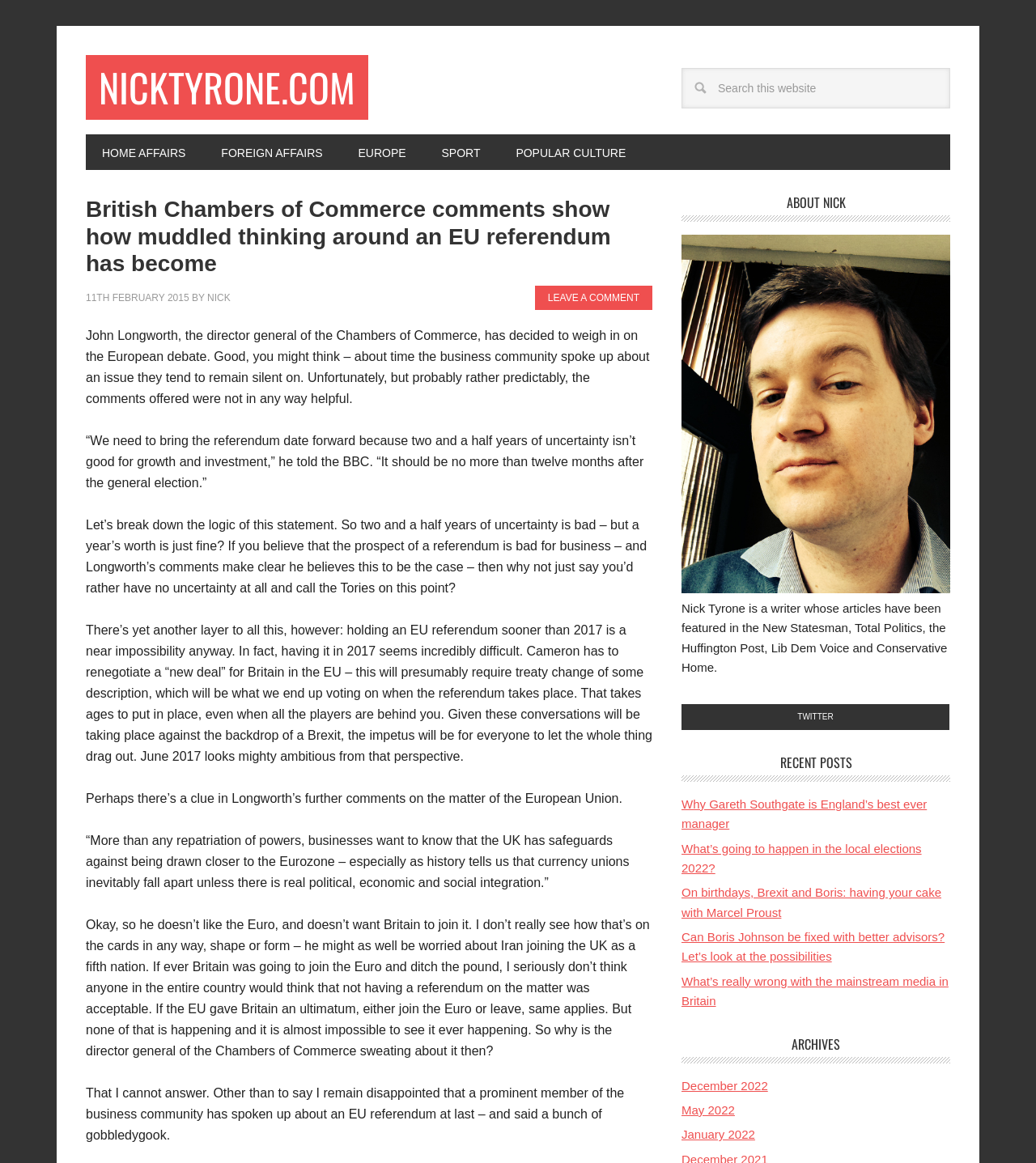Find the bounding box coordinates of the clickable area that will achieve the following instruction: "Read the article by NICK".

[0.2, 0.251, 0.222, 0.261]